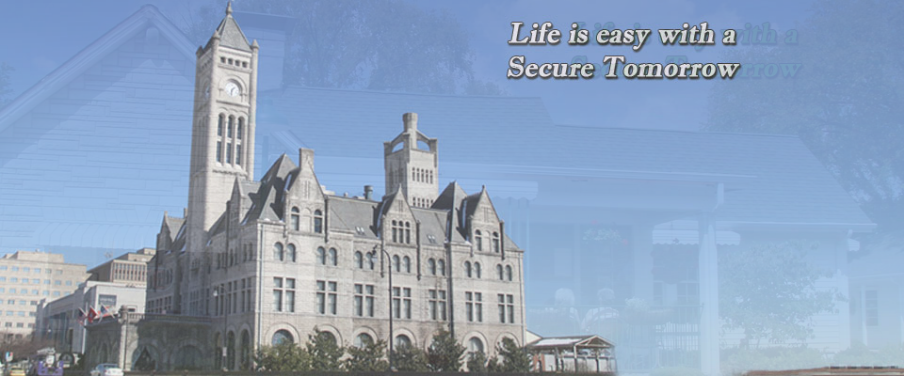What is the setting of the image?
Analyze the image and deliver a detailed answer to the question.

The image features a blend of urban and natural elements, with trees and other buildings softly visible in the background, hinting at a vibrant community. This setting provides a context for the building, suggesting that it is located in a thriving and dynamic environment.